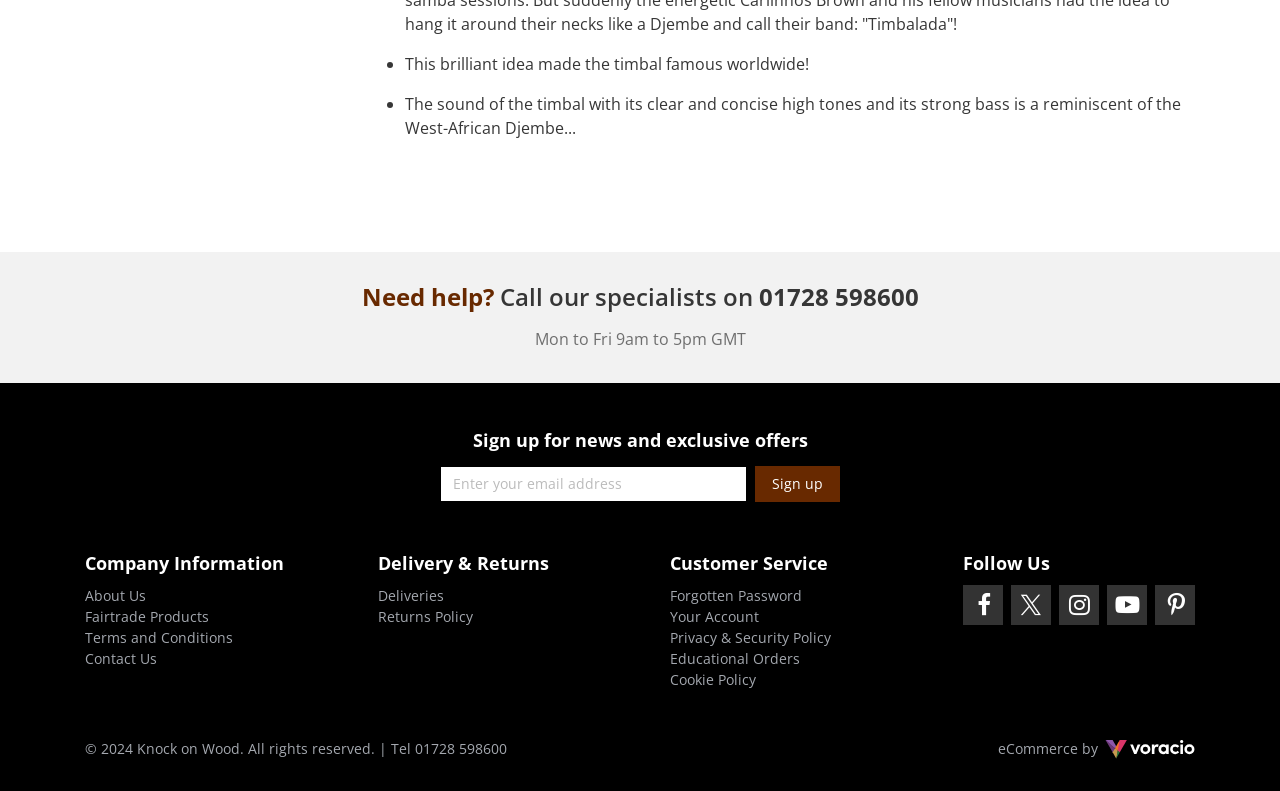Determine the bounding box coordinates for the area that needs to be clicked to fulfill this task: "Call the specialists". The coordinates must be given as four float numbers between 0 and 1, i.e., [left, top, right, bottom].

[0.593, 0.354, 0.718, 0.396]